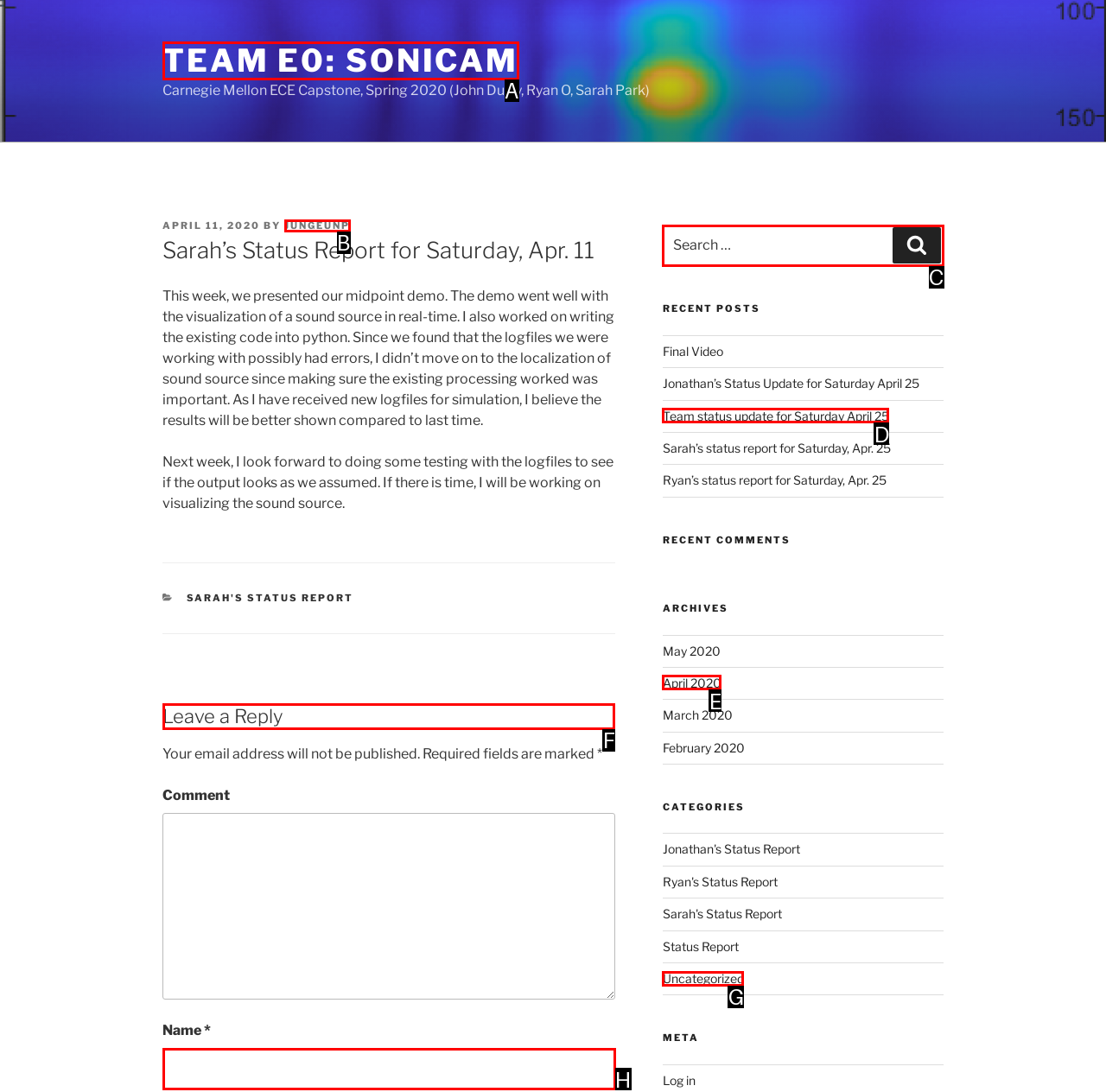Point out the letter of the HTML element you should click on to execute the task: Leave a reply
Reply with the letter from the given options.

F